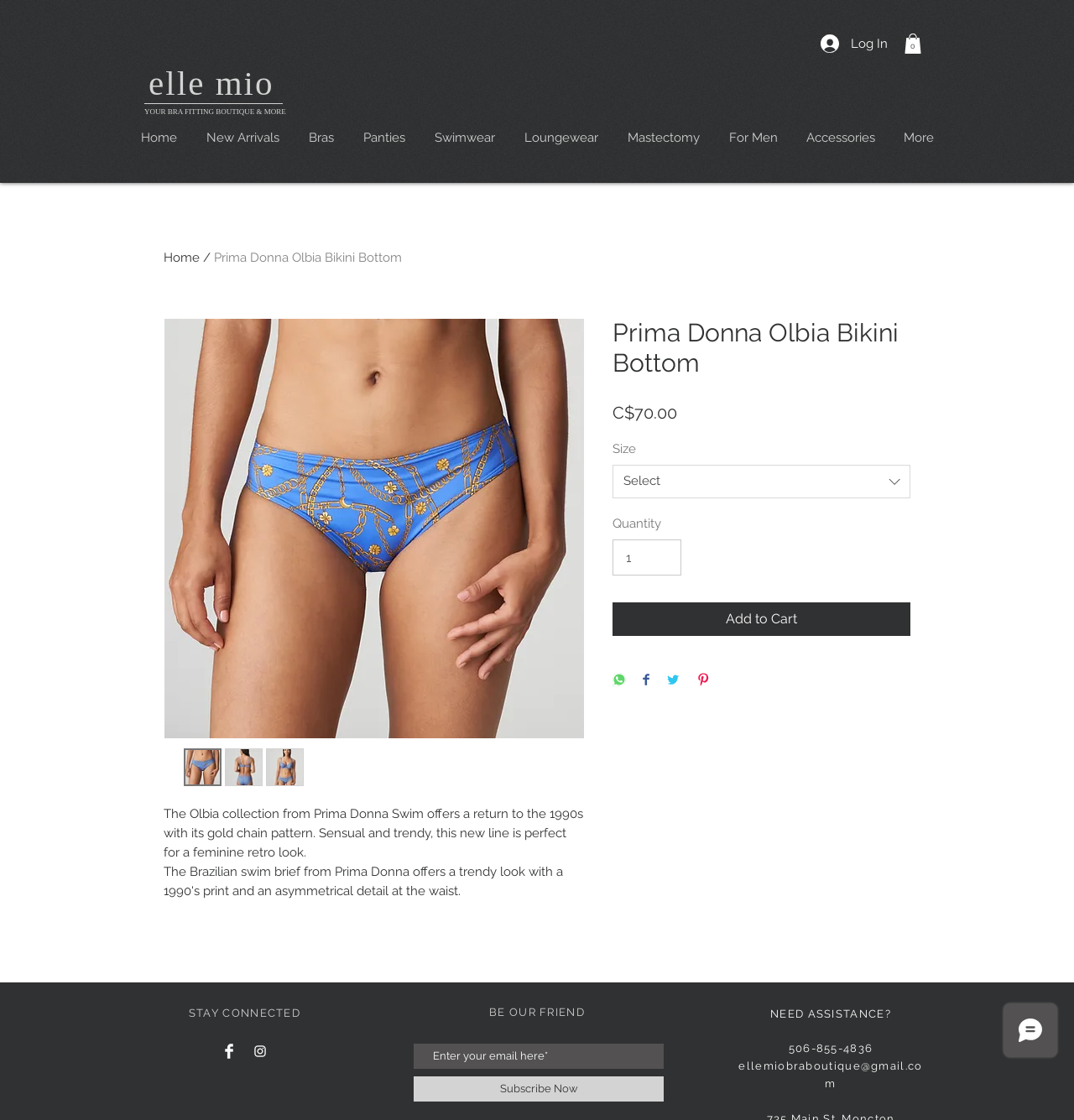Please specify the bounding box coordinates of the element that should be clicked to execute the given instruction: 'Select a size for the Prima Donna Olbia Bikini Bottom'. Ensure the coordinates are four float numbers between 0 and 1, expressed as [left, top, right, bottom].

[0.57, 0.415, 0.848, 0.445]